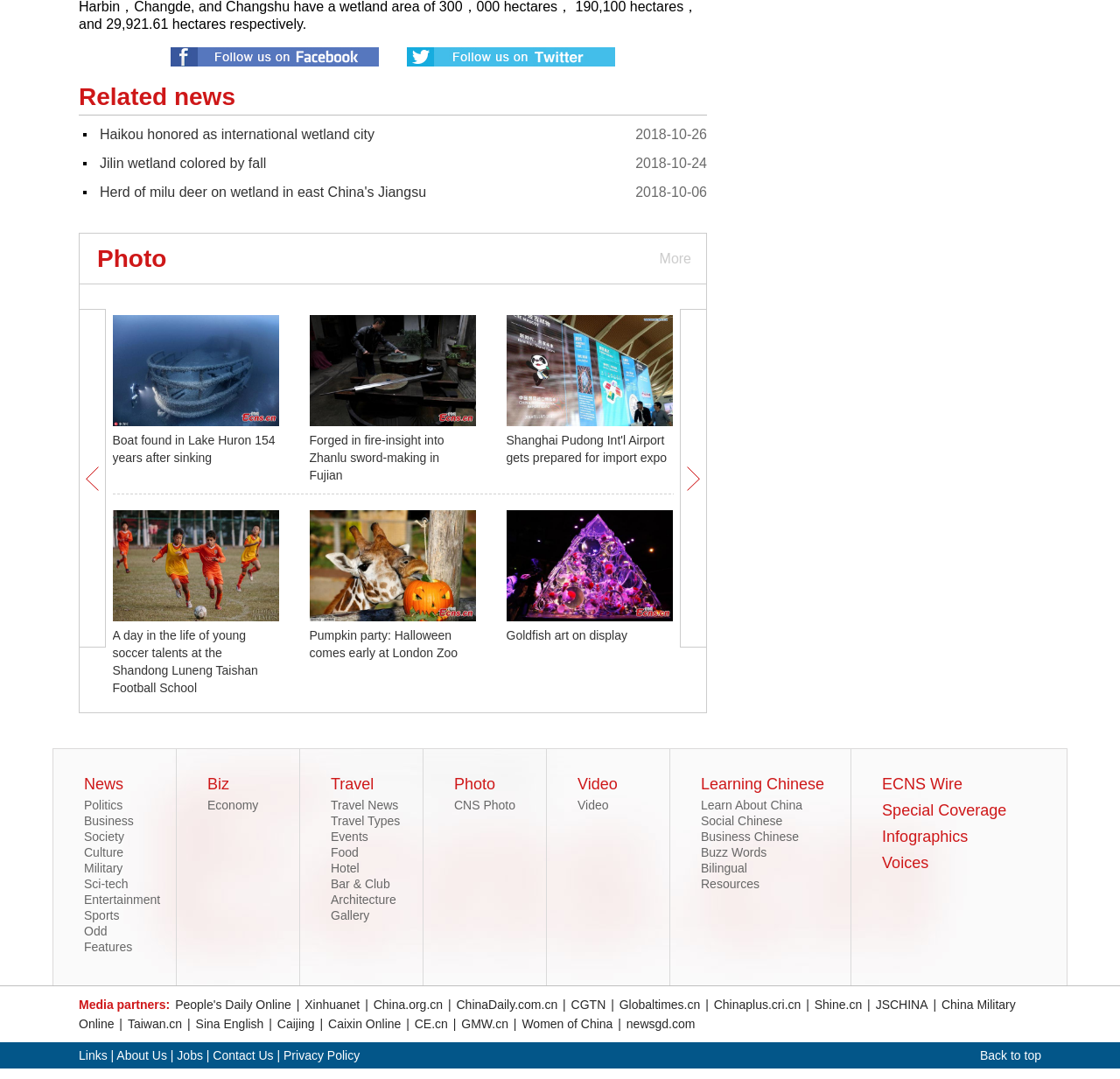Provide a one-word or short-phrase response to the question:
What is the main topic of the webpage?

News